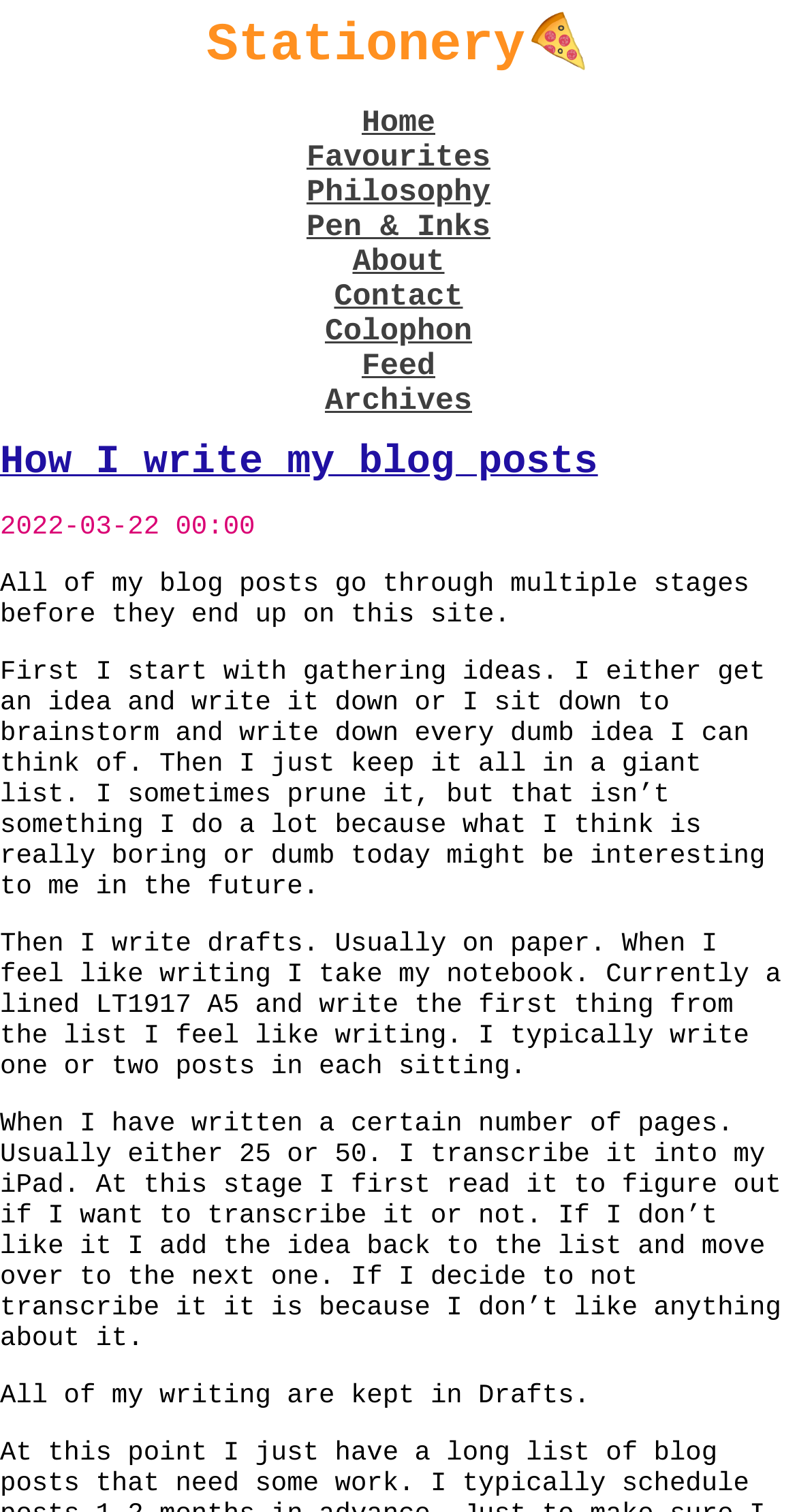Review the image closely and give a comprehensive answer to the question: How many posts does the author typically write in each sitting?

The number of posts the author typically writes in each sitting can be determined by reading the static text element 'I typically write one or two posts in each sitting.' on the webpage.